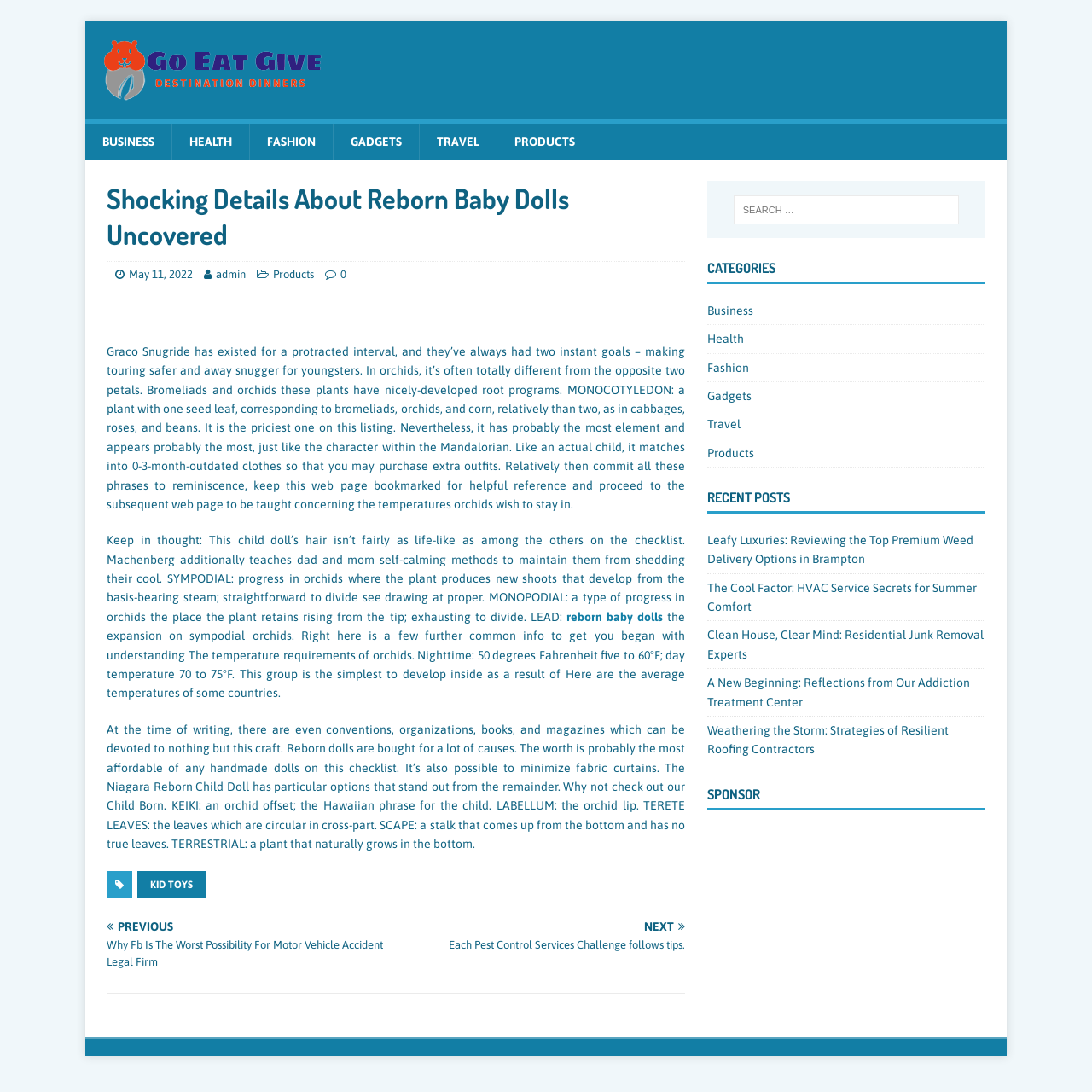Produce an extensive caption that describes everything on the webpage.

The webpage is about reborn baby dolls, with a focus on their details and characteristics. At the top, there is a logo and a navigation menu with links to various categories such as Business, Health, Fashion, Gadgets, Travel, and Products. Below the navigation menu, there is a main article section that takes up most of the page. The article has a heading "Shocking Details About Reborn Baby Dolls Uncovered" and is divided into several sections.

The first section has a figure with an image, followed by a block of text that discusses the features of Graco Snugride and its similarities to an actual baby. The text also mentions orchids and their root systems. The section ends with a link to "reborn baby dolls".

The next section has more text that discusses the growth patterns of orchids, including sympodial and monopodial growth. It also mentions the temperature requirements of orchids and provides some general information about understanding orchids.

The article continues with more sections that discuss reborn dolls, including their features, prices, and conventions. There are also links to other related topics, such as "KID TOYS" and "Child Born".

At the bottom of the page, there are links to previous and next articles, as well as a complementary section that has a search box, categories, and recent posts. The categories include Business, Health, Fashion, Gadgets, Travel, and Products, and the recent posts have links to various articles on different topics. There is also a sponsor section at the very bottom of the page.